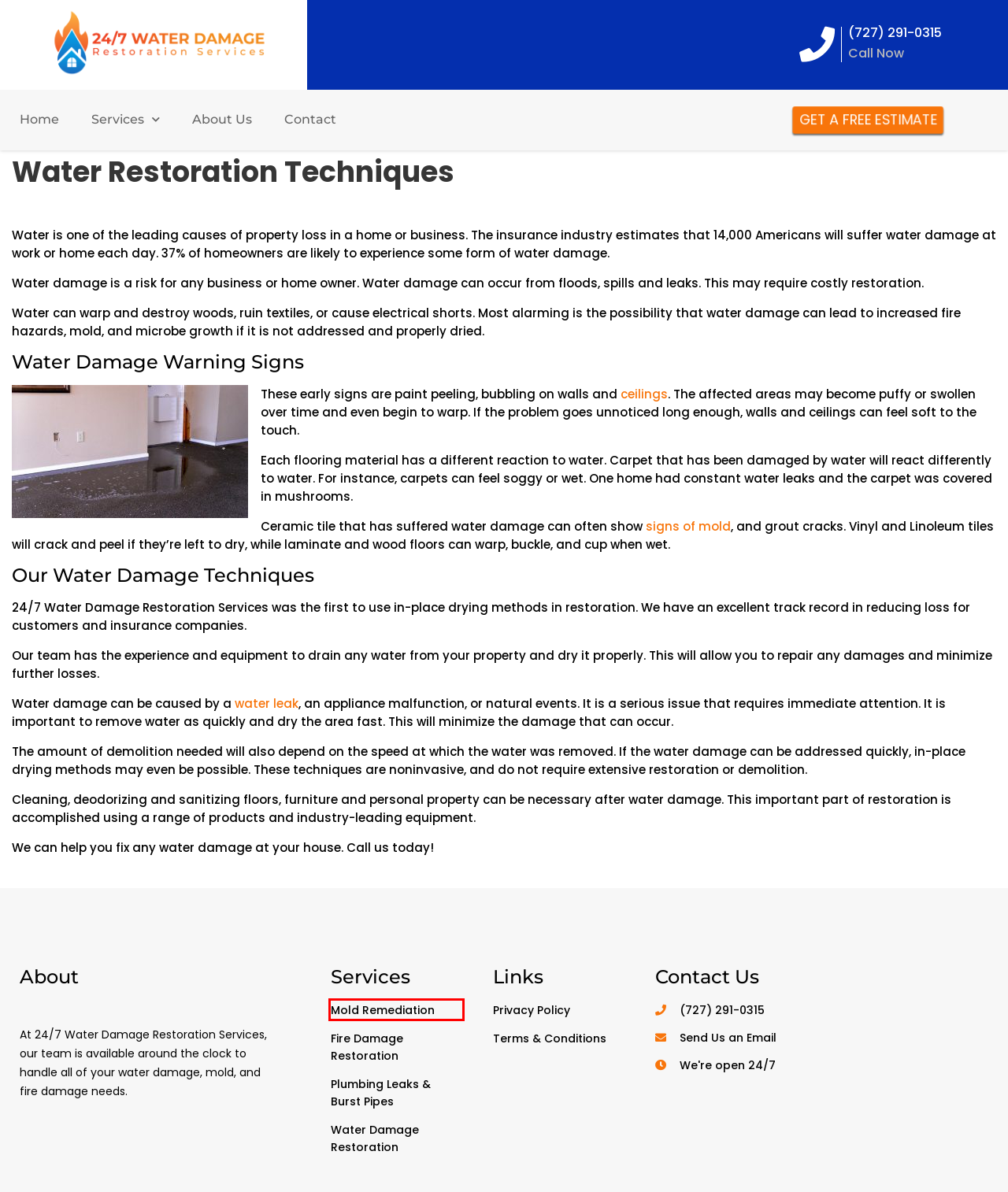Given a screenshot of a webpage with a red bounding box around a UI element, please identify the most appropriate webpage description that matches the new webpage after you click on the element. Here are the candidates:
A. About Us – 24/7 Water Damage Restoration Services
B. Contact – 24/7 Water Damage Restoration Services
C. Plumbing Leaks & Burst Pipes – 24/7 Water Damage Restoration Services
D. Fire Damage Restoration – 24/7 Water Damage Restoration Services
E. Privacy Policy – 24/7 Water Damage Restoration Services
F. Ceiling Damage – 24/7 Water Damage Restoration Services
G. Mold Remediation – 24/7 Water Damage Restoration Services
H. Water Damage Restoration – 24/7 Water Damage Restoration Services

G